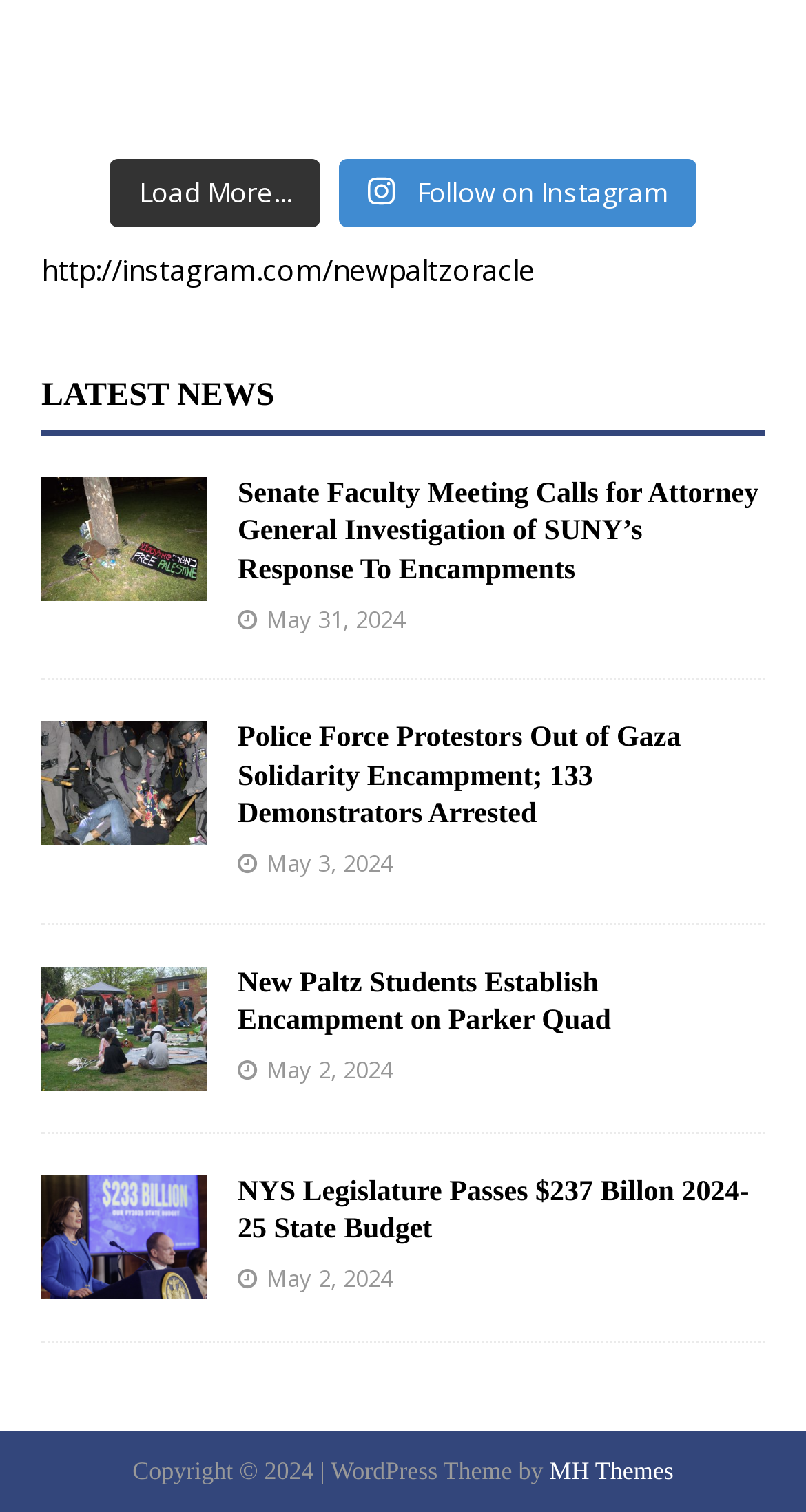How many news articles are displayed?
Provide a fully detailed and comprehensive answer to the question.

I counted the number of figure elements with links and images, which represent individual news articles, and found four of them.